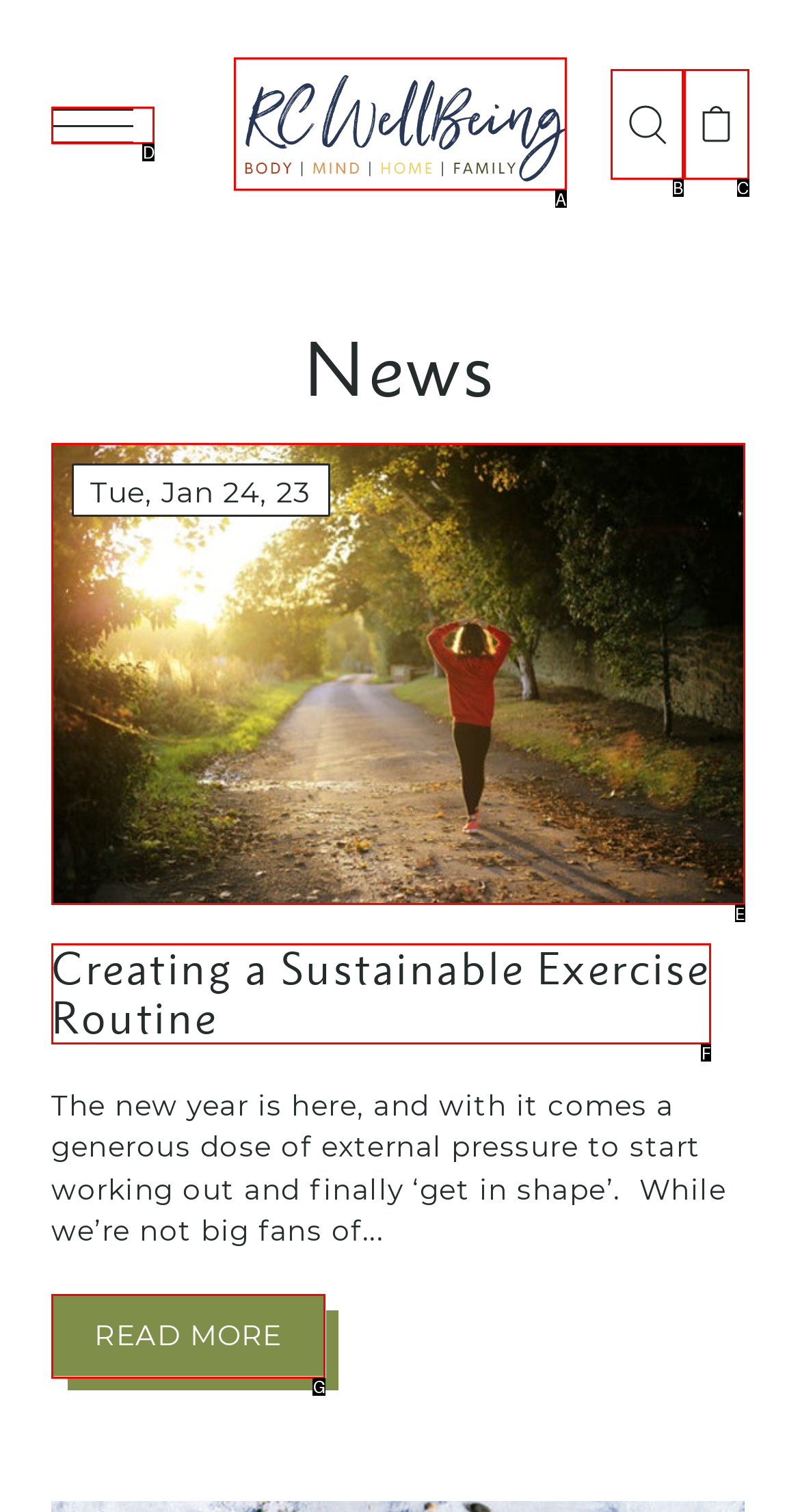Identify the letter of the option that best matches the following description: Accounts on Binomo Platform. Respond with the letter directly.

None